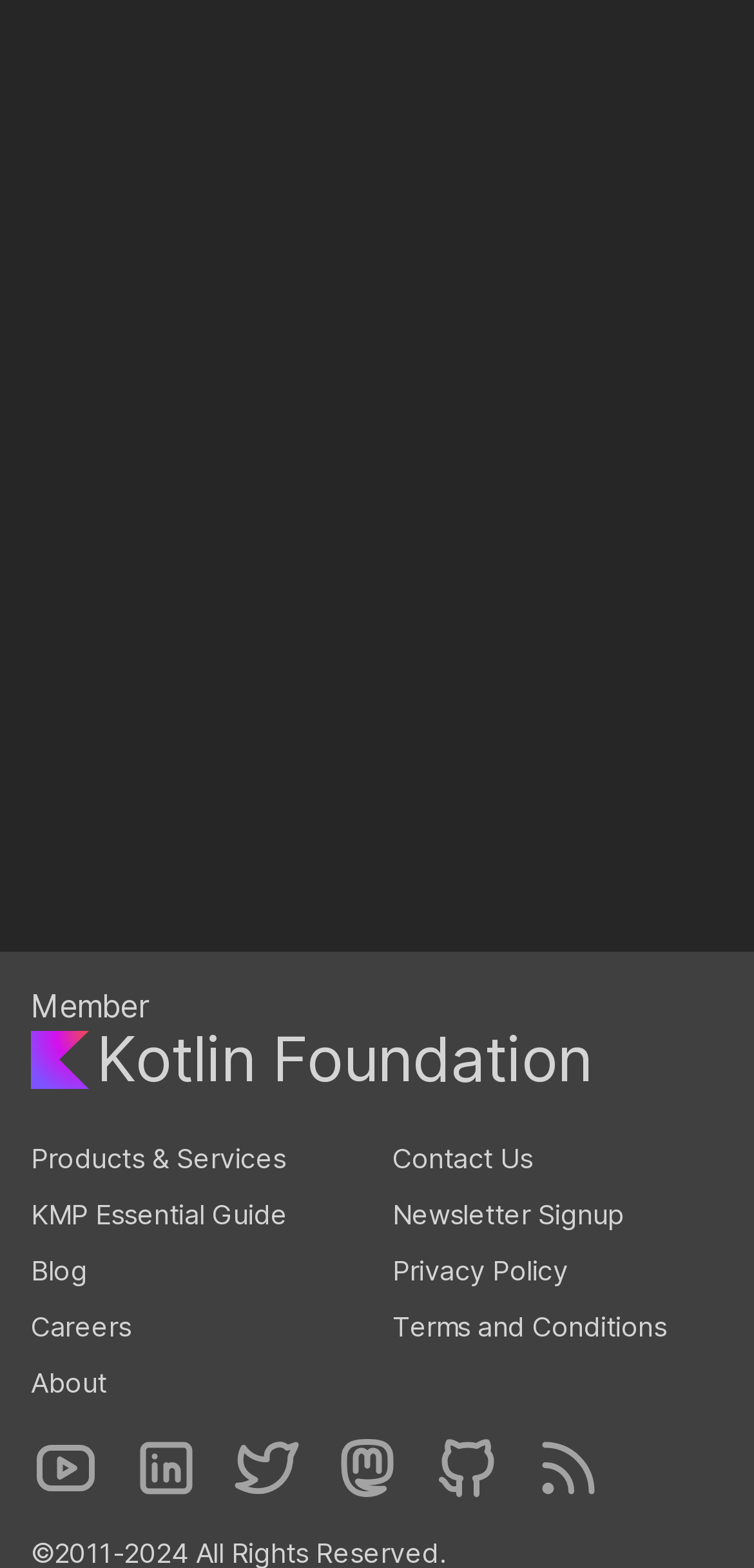Identify the bounding box coordinates of the region that needs to be clicked to carry out this instruction: "Read the blog". Provide these coordinates as four float numbers ranging from 0 to 1, i.e., [left, top, right, bottom].

[0.041, 0.8, 0.116, 0.821]